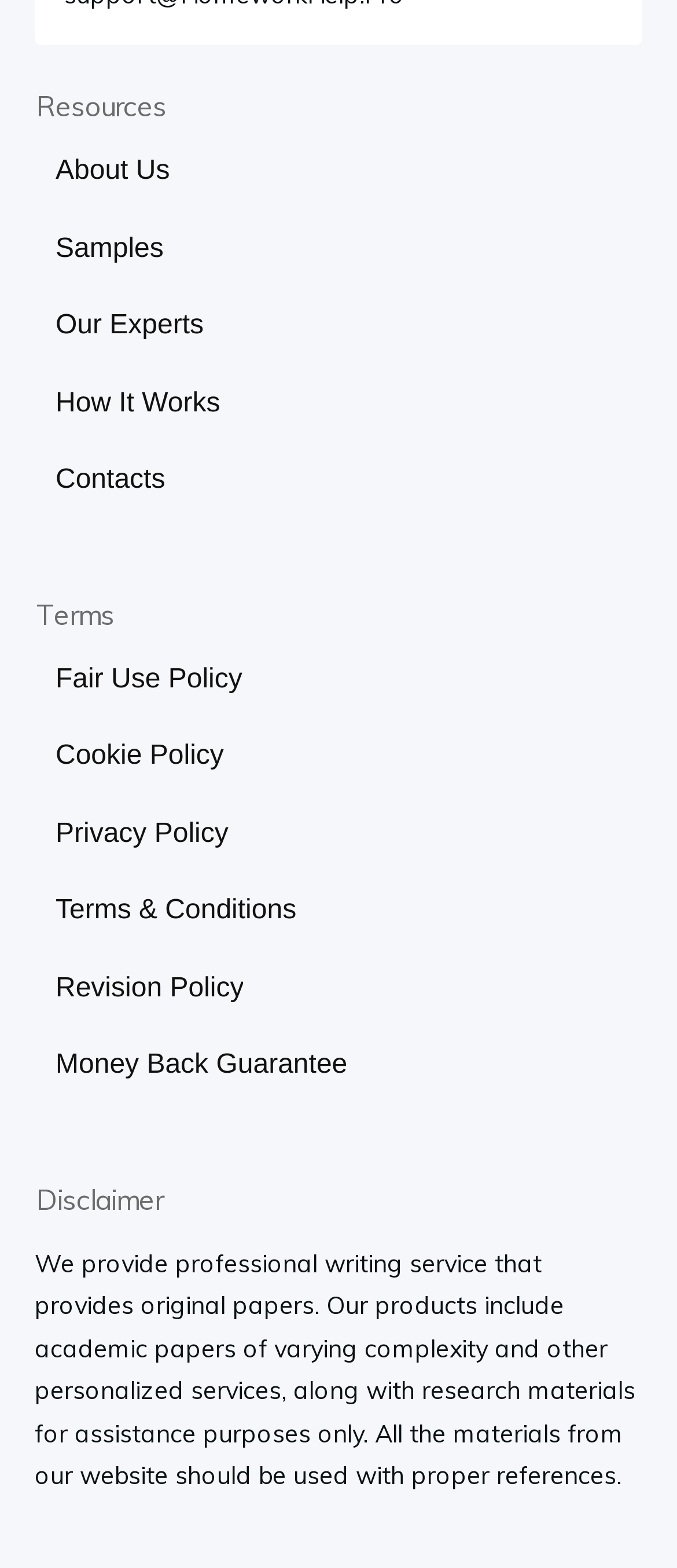Find and indicate the bounding box coordinates of the region you should select to follow the given instruction: "go to About Us page".

[0.082, 0.098, 0.251, 0.123]